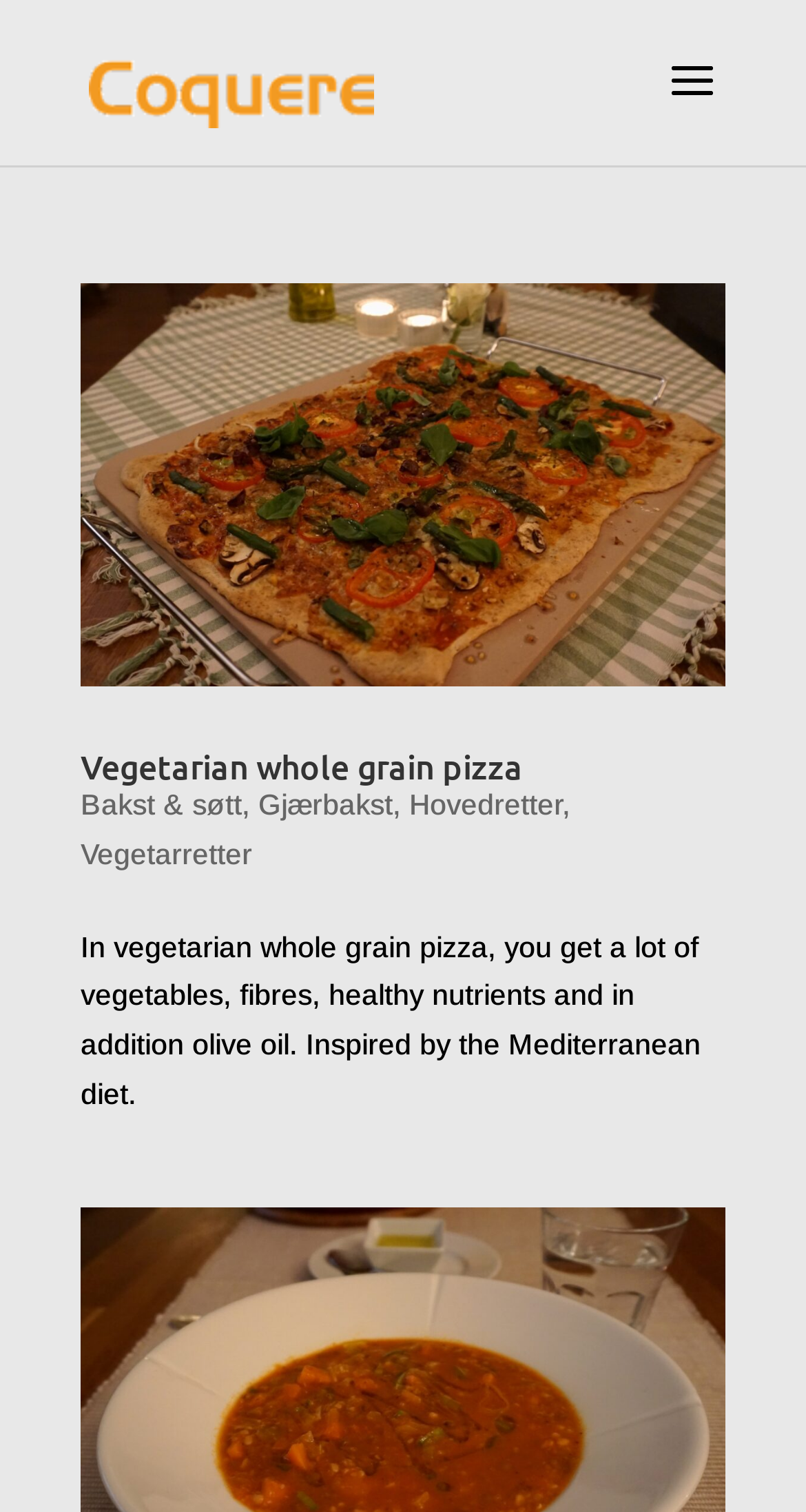Given the element description, predict the bounding box coordinates in the format (top-left x, top-left y, bottom-right x, bottom-right y), using floating point numbers between 0 and 1: Vegetarretter

[0.1, 0.554, 0.313, 0.575]